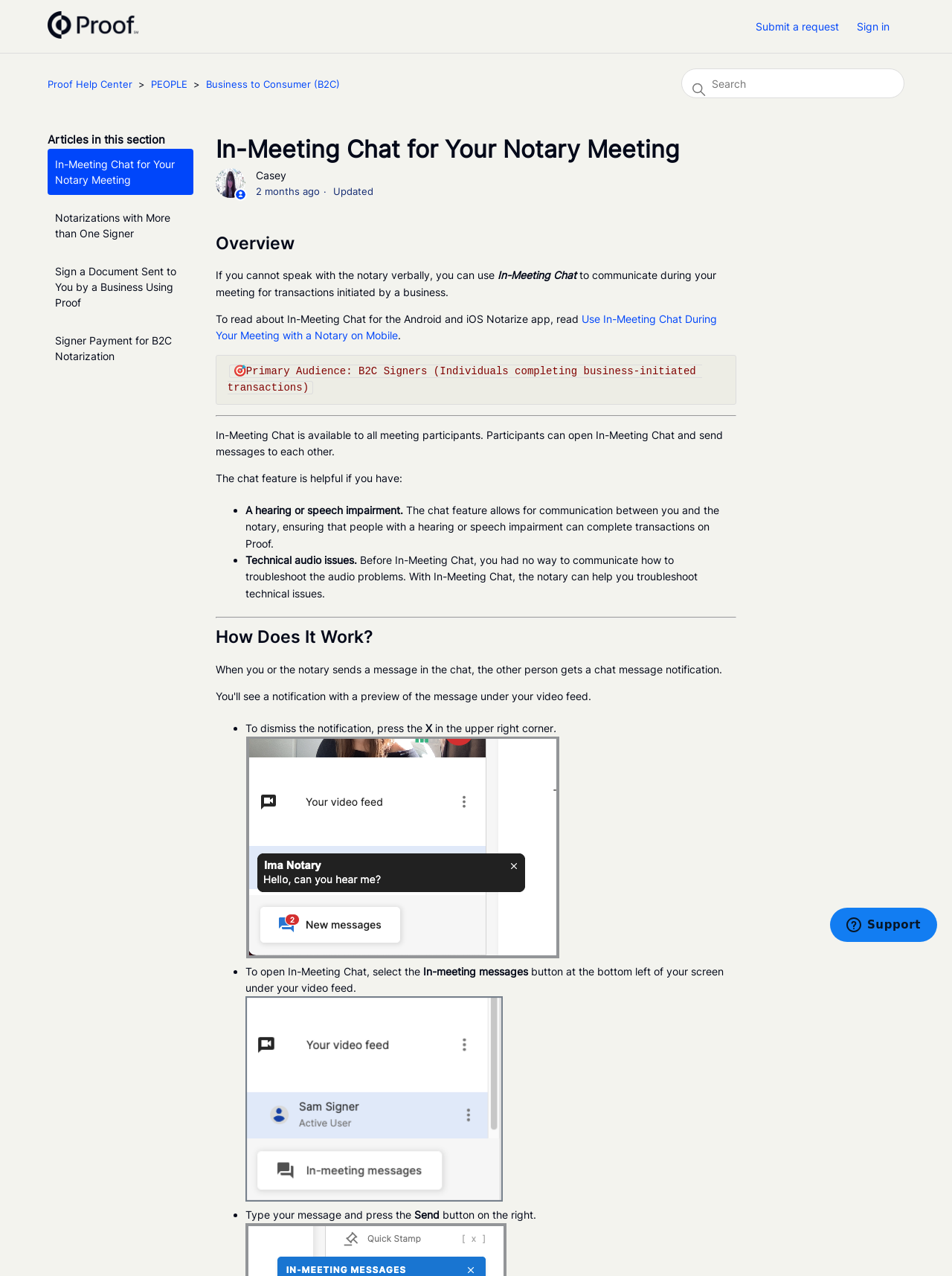Using the information from the screenshot, answer the following question thoroughly:
What is the primary audience for In-Meeting Chat?

According to the webpage, the primary audience for In-Meeting Chat is B2C Signers, which refers to individuals completing business-initiated transactions.